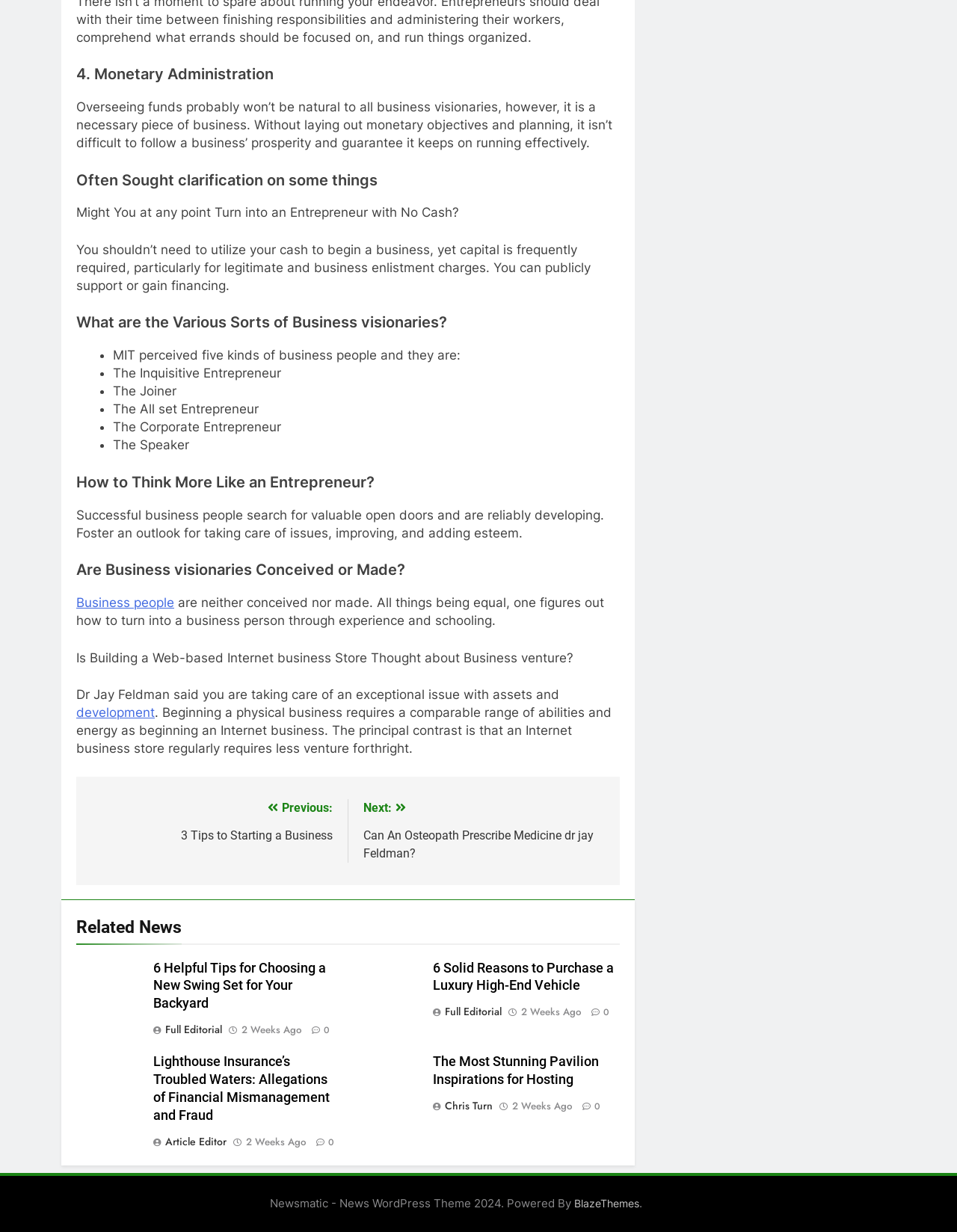How many links are in the 'Post navigation' section?
Refer to the image and answer the question using a single word or phrase.

2